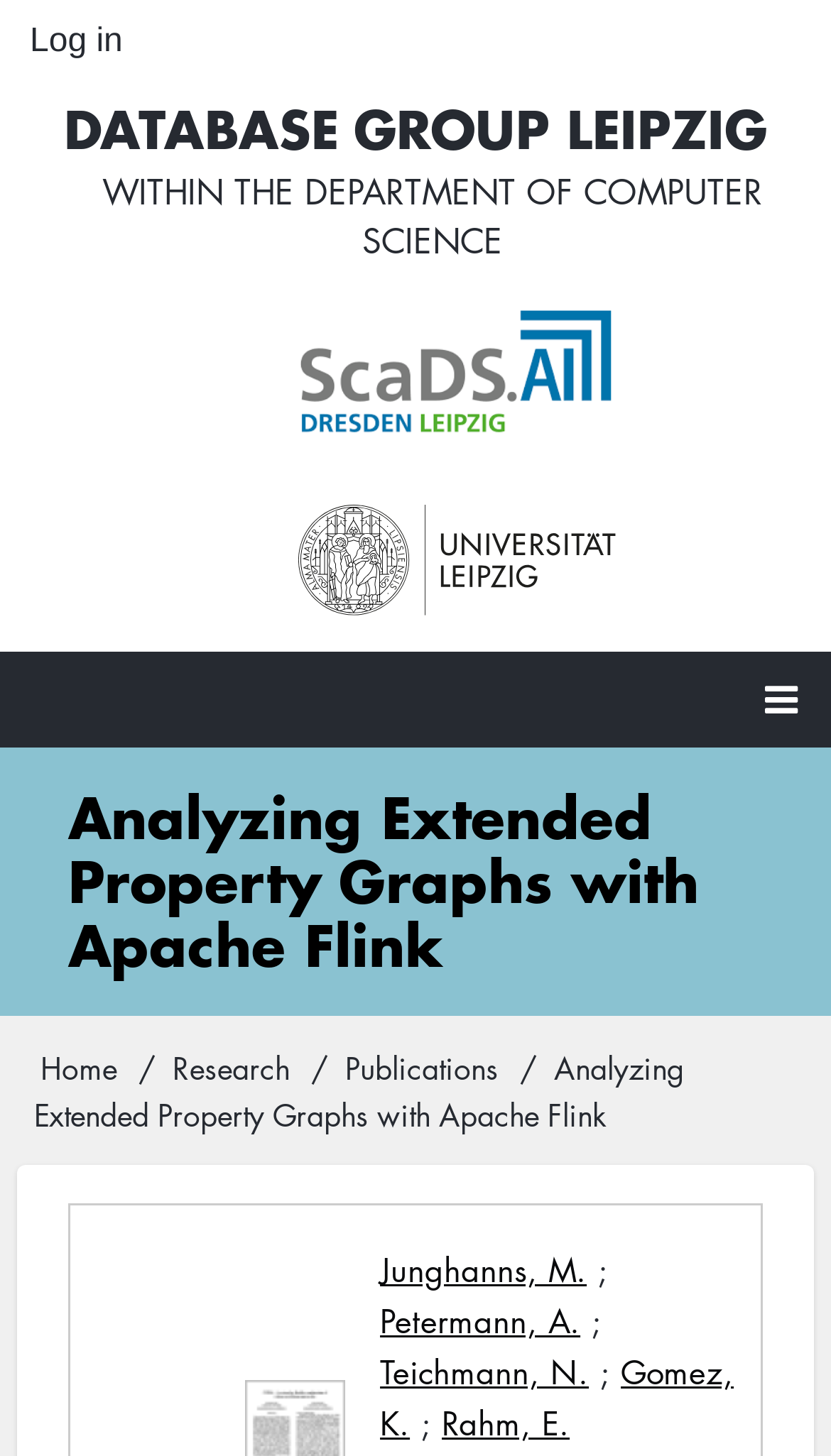Answer the question with a single word or phrase: 
How many logos are displayed in the banner?

2